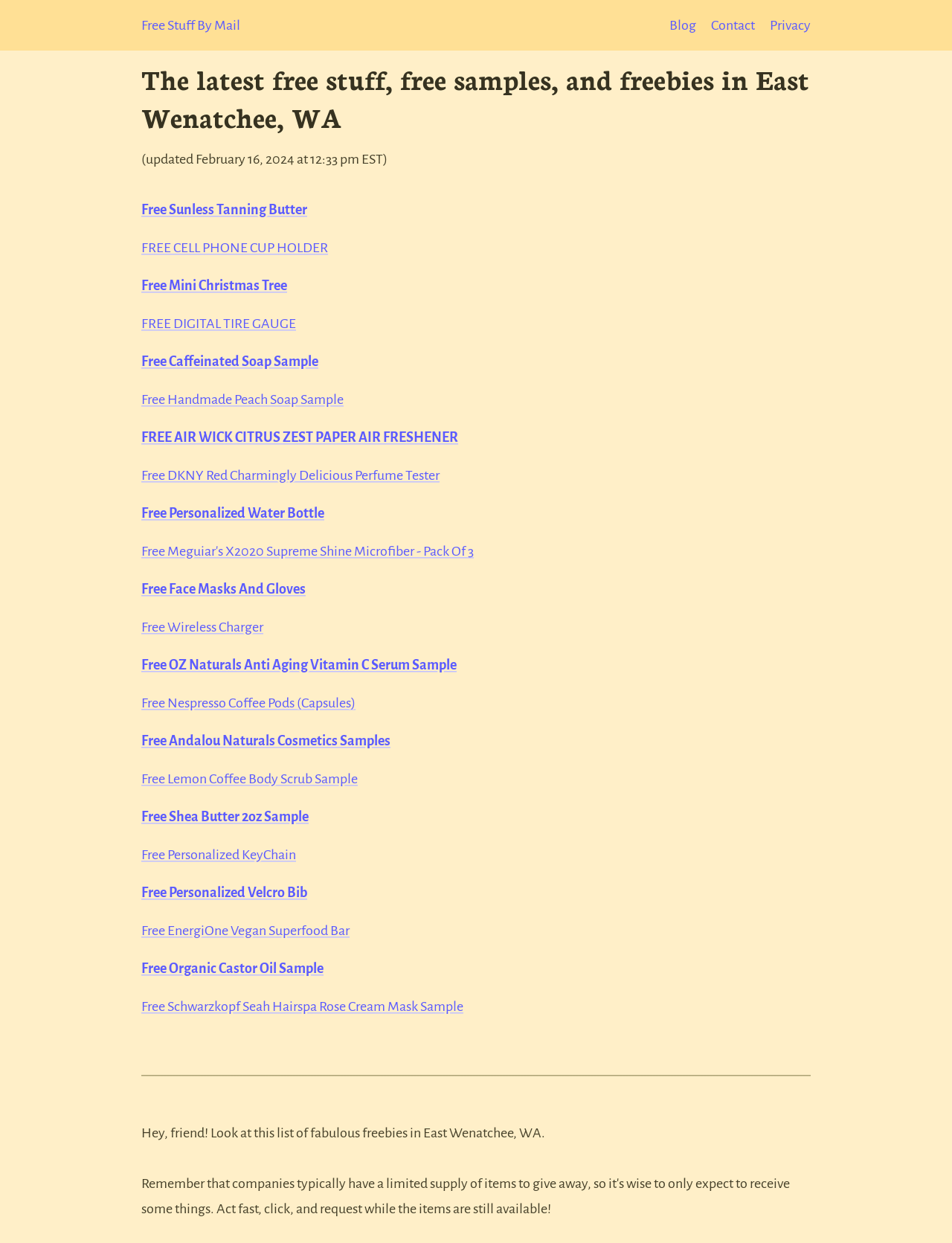Determine the bounding box coordinates of the clickable area required to perform the following instruction: "Visit the 'Blog'". The coordinates should be represented as four float numbers between 0 and 1: [left, top, right, bottom].

[0.703, 0.014, 0.731, 0.026]